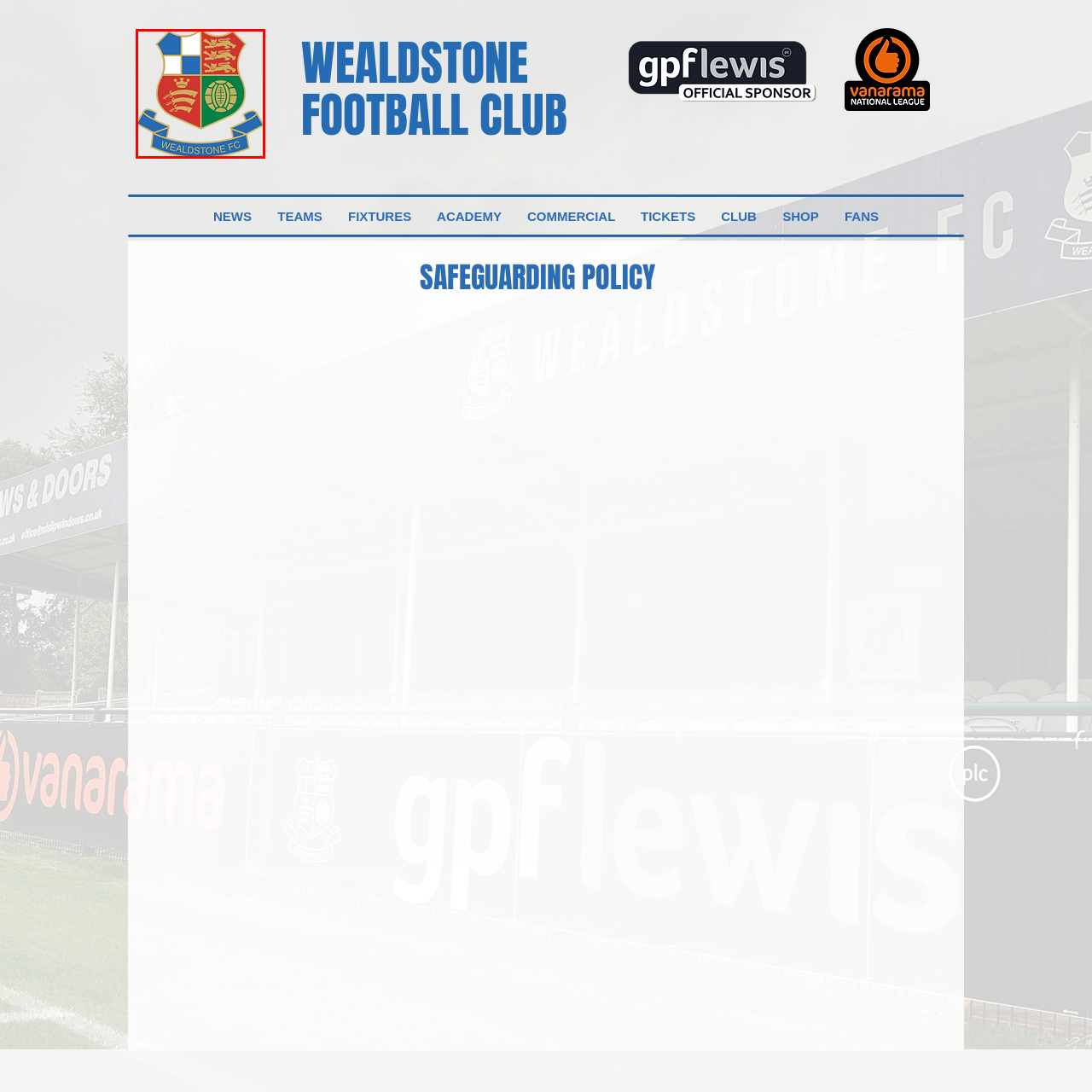Examine the image indicated by the red box and respond with a single word or phrase to the following question:
What is written on the blue ribbon below the shield?

WEALDSTONE FC